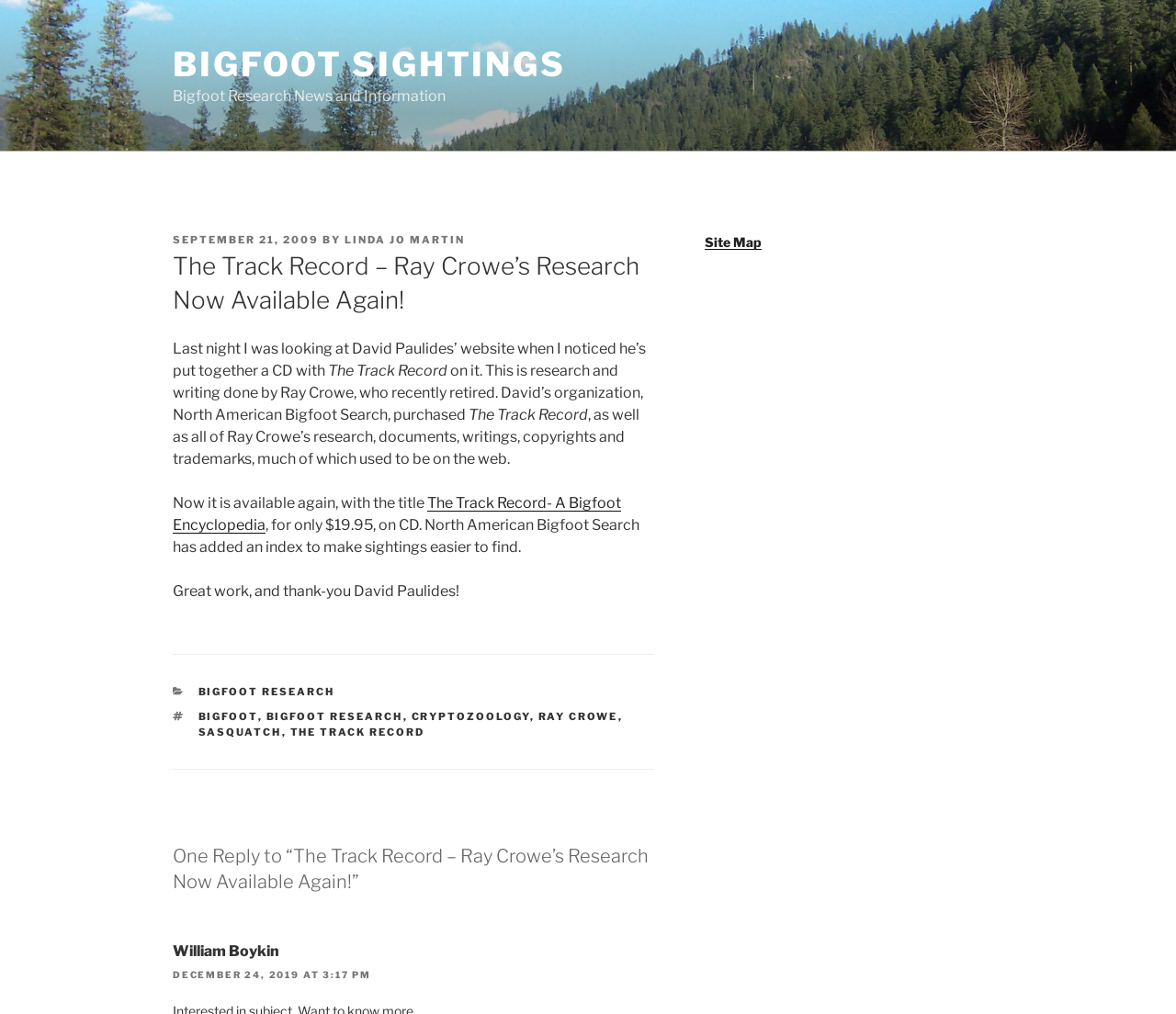Locate the primary headline on the webpage and provide its text.

The Track Record – Ray Crowe’s Research Now Available Again!